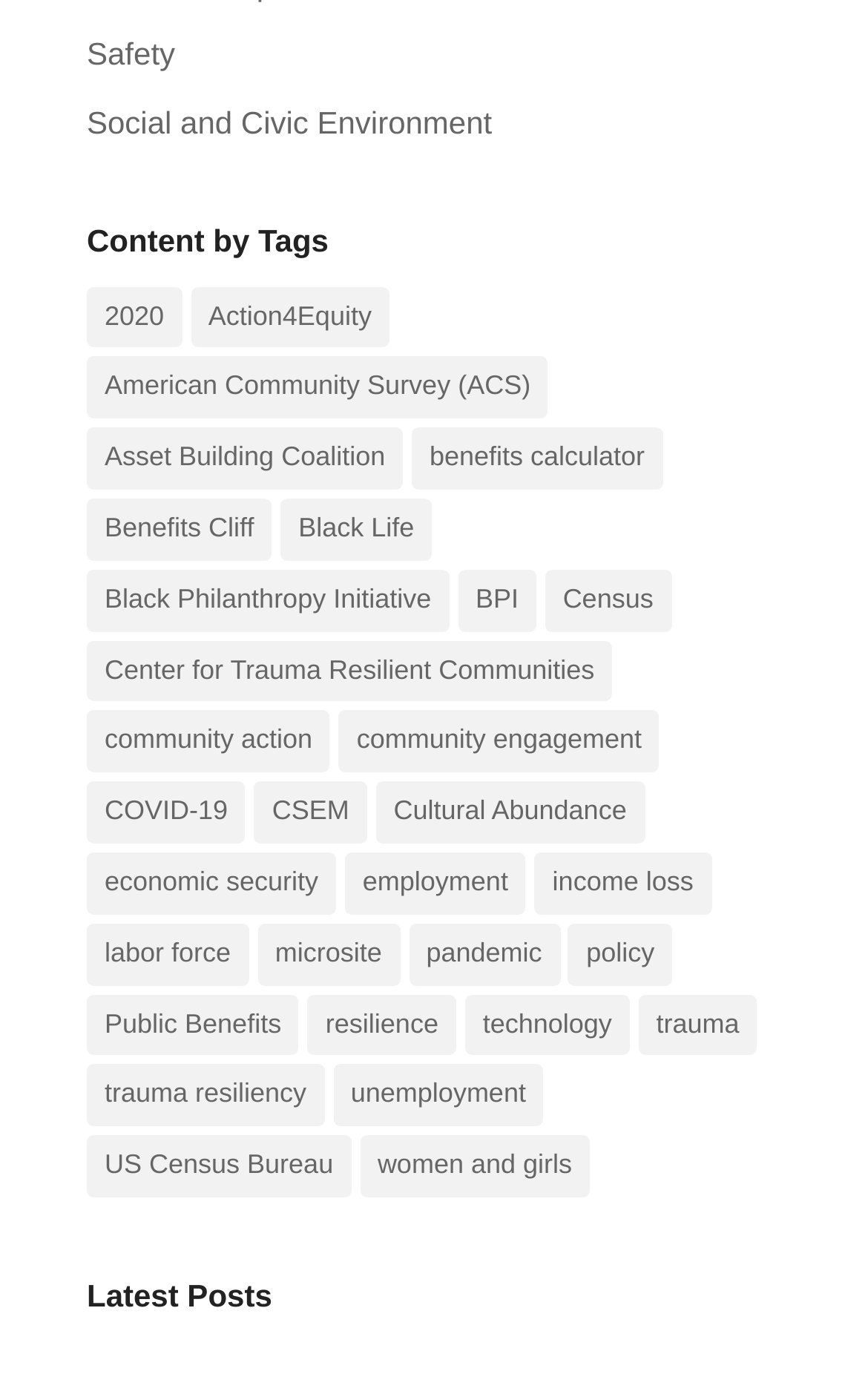Determine the bounding box coordinates of the section I need to click to execute the following instruction: "View all news". Provide the coordinates as four float numbers between 0 and 1, i.e., [left, top, right, bottom].

None